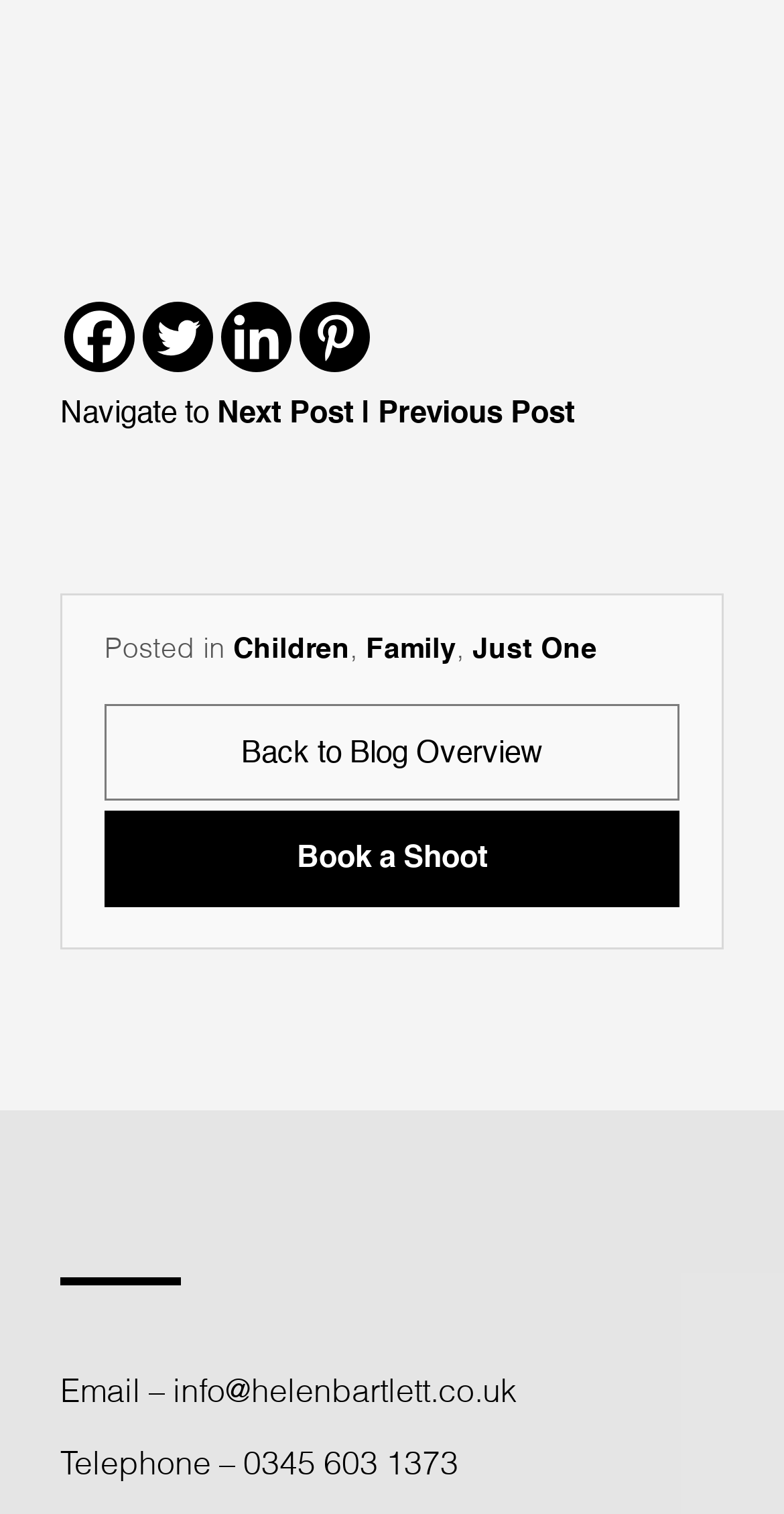What is the telephone number provided?
Look at the image and respond with a single word or a short phrase.

0345 603 1373